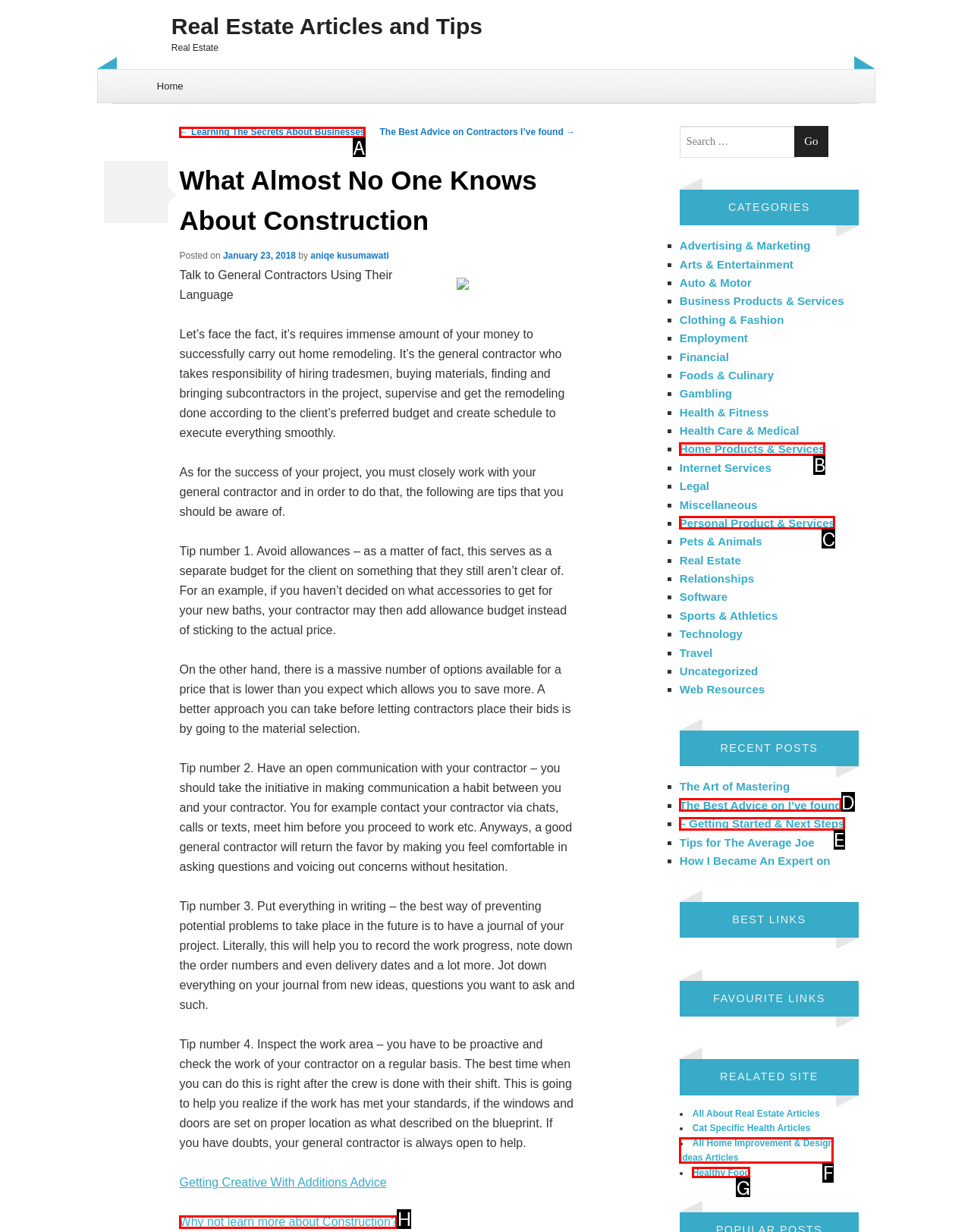Identify the letter of the correct UI element to fulfill the task: Click on the '← Learning The Secrets About Businesses' link from the given options in the screenshot.

A